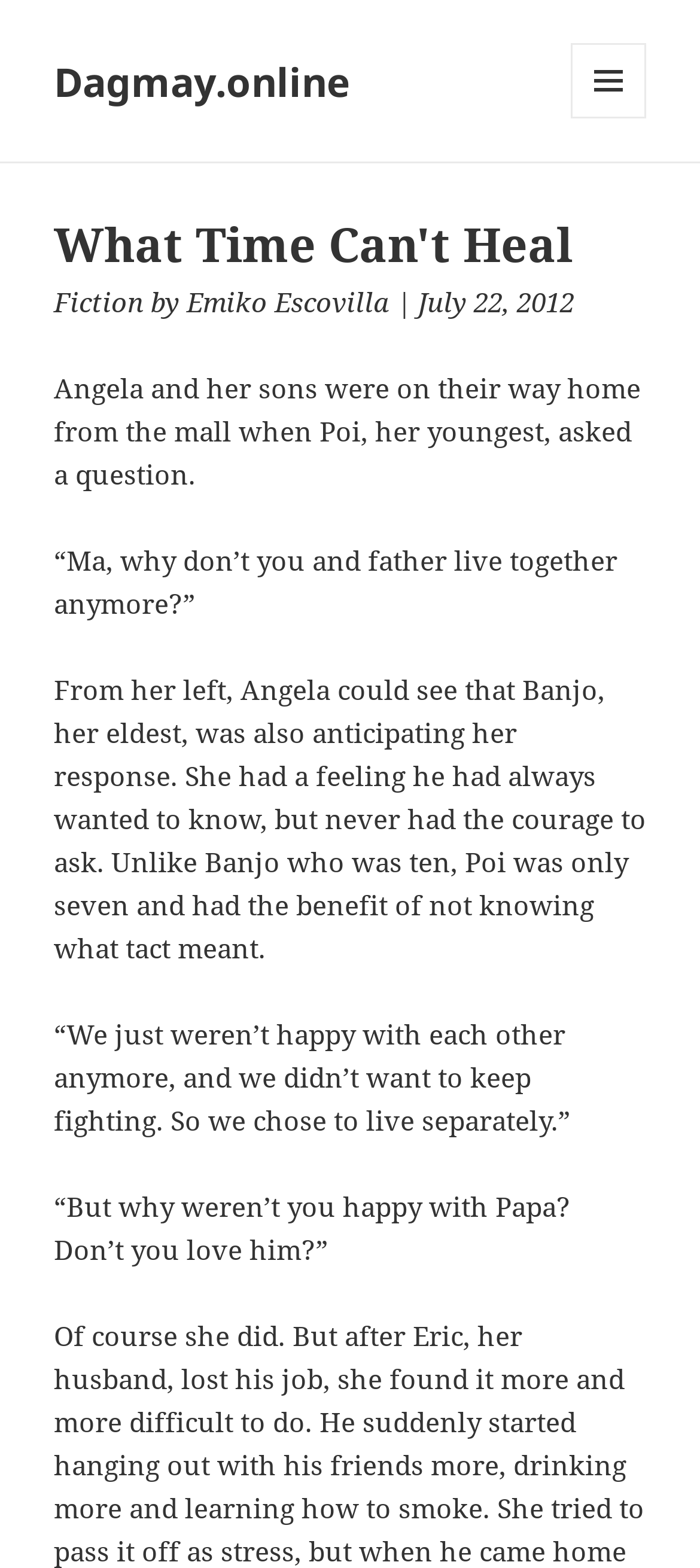Determine the primary headline of the webpage.

What Time Can't Heal